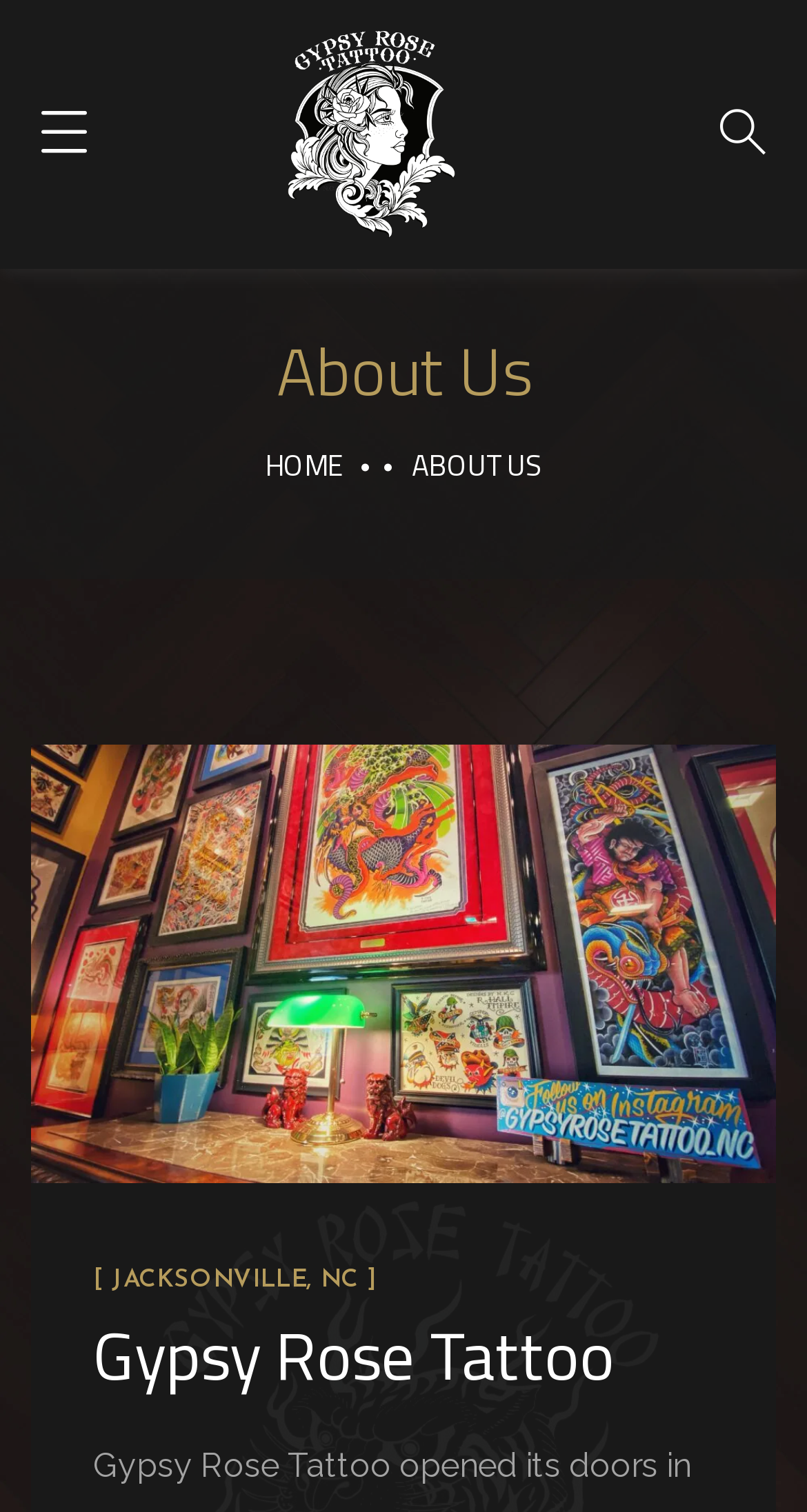Determine the bounding box for the described UI element: "Home".

[0.328, 0.292, 0.423, 0.321]